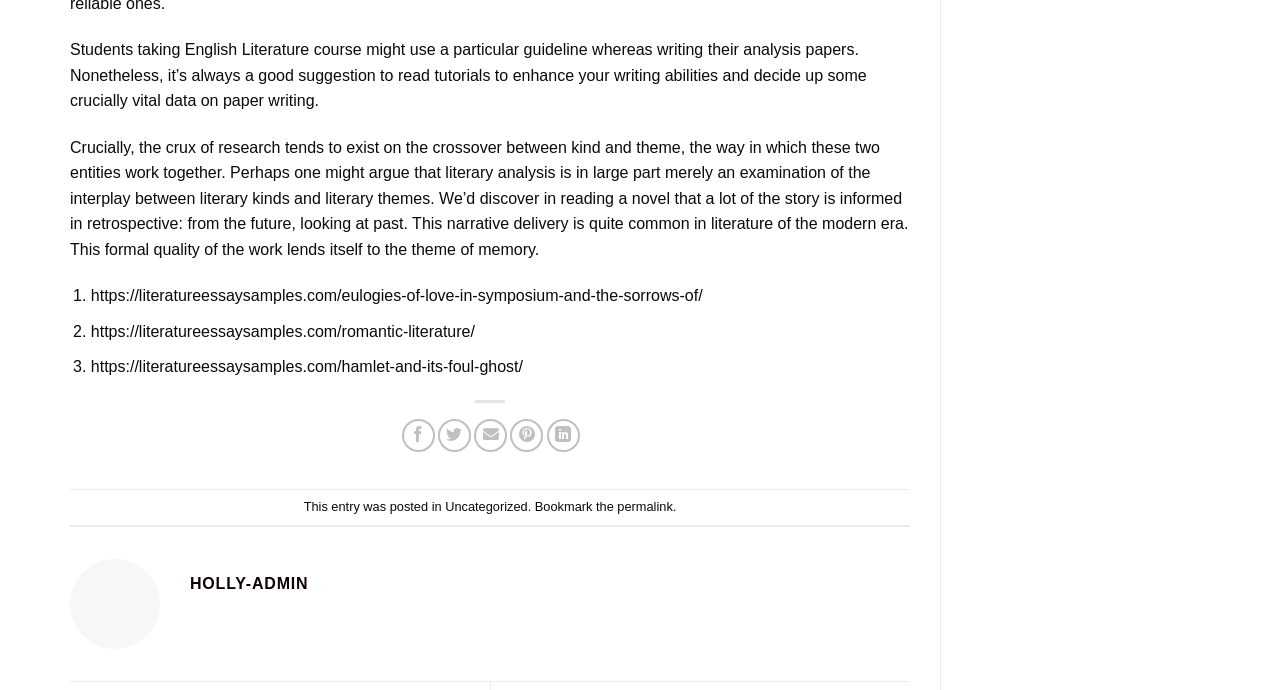How many links are listed in the webpage? Look at the image and give a one-word or short phrase answer.

5